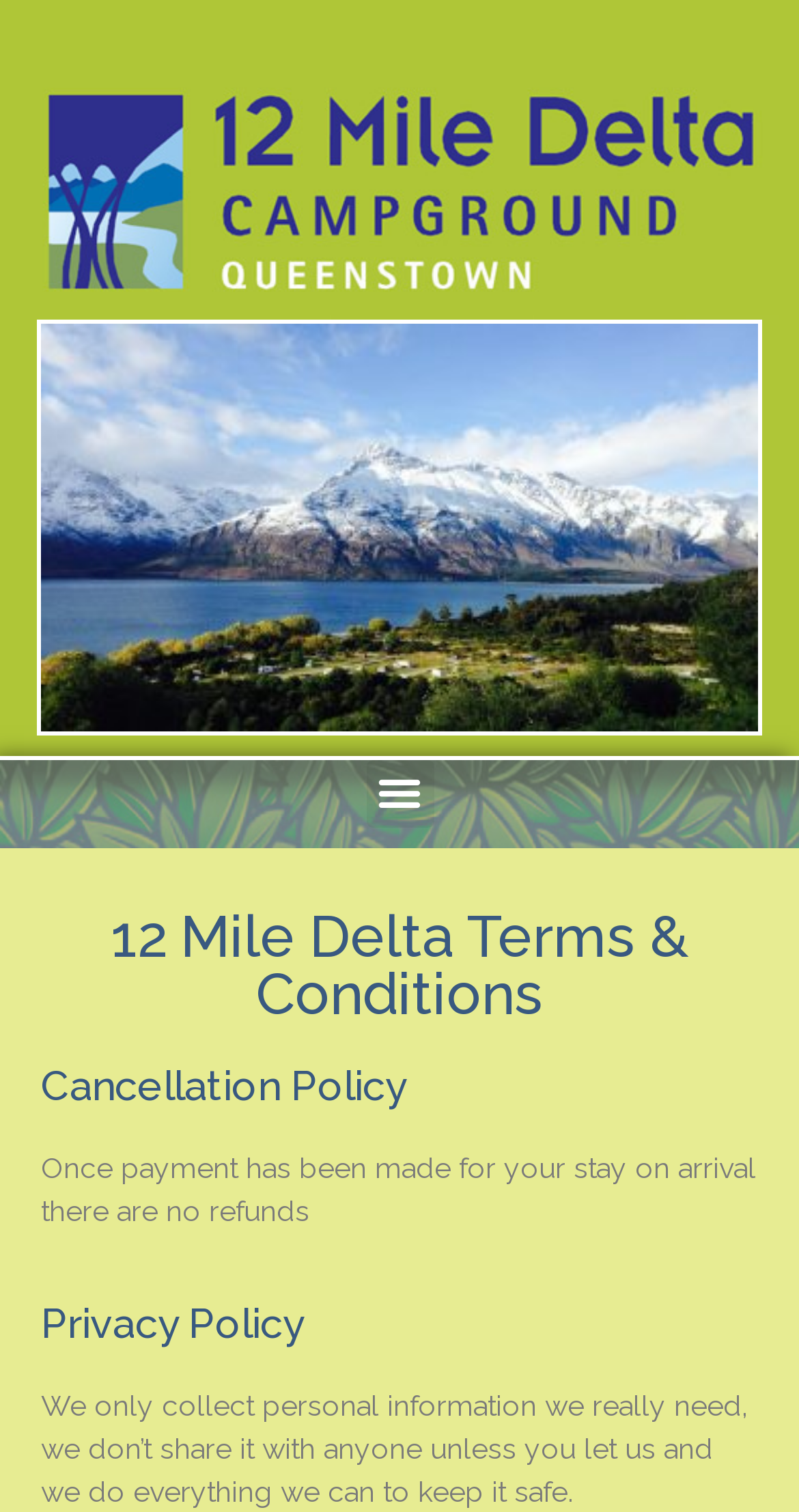What is the name of the campground?
Kindly offer a comprehensive and detailed response to the question.

I inferred this answer by looking at the image description '12 Mile campground after a dusting of snow' and the heading '12 Mile Delta Terms & Conditions', which suggests that the webpage is related to a campground called 12 Mile Delta.